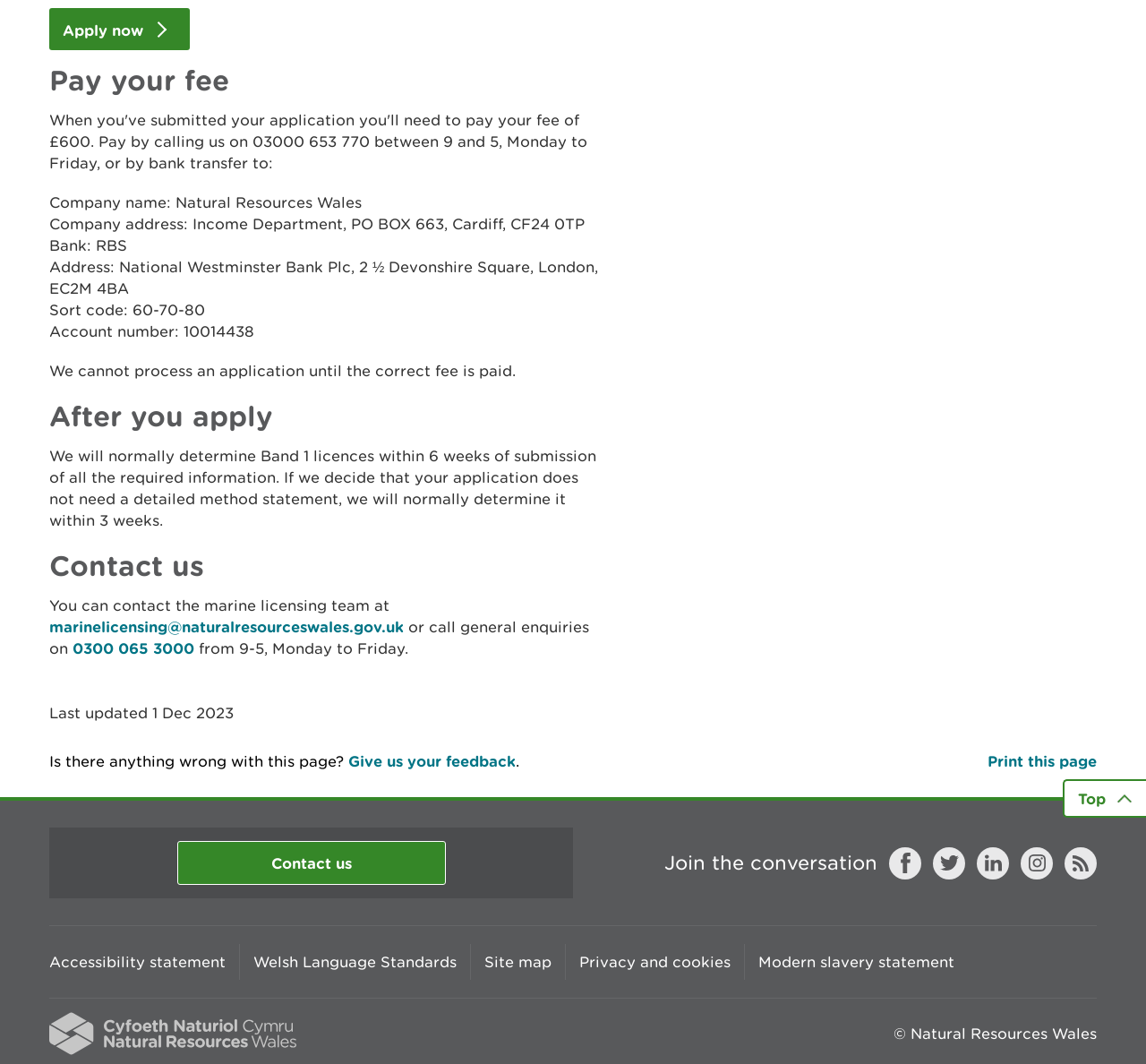Refer to the image and provide a thorough answer to this question:
What is the sort code for the bank?

I found the sort code by looking at the StaticText element with the text 'Sort code: 60-70-80'.